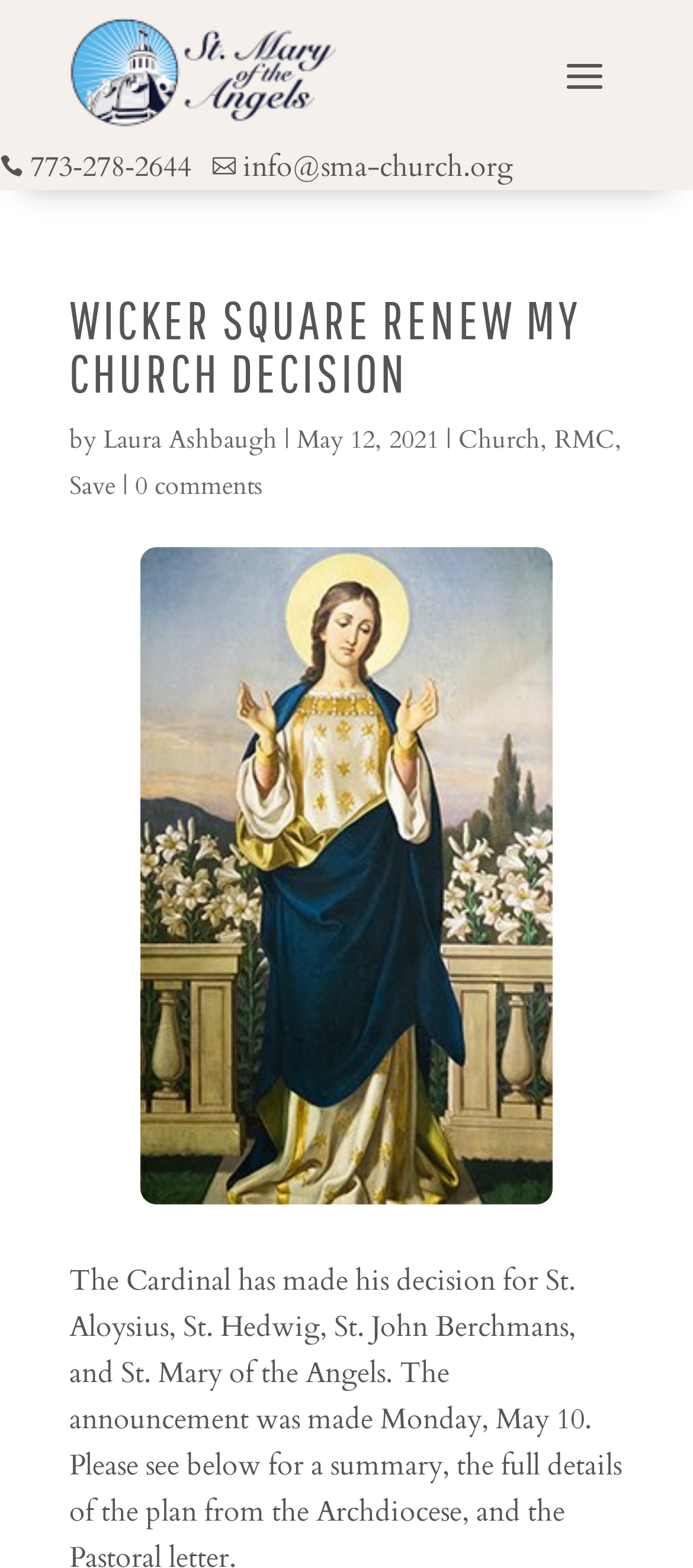What is the phone number on the webpage?
Provide a concise answer using a single word or phrase based on the image.

773-278-2644